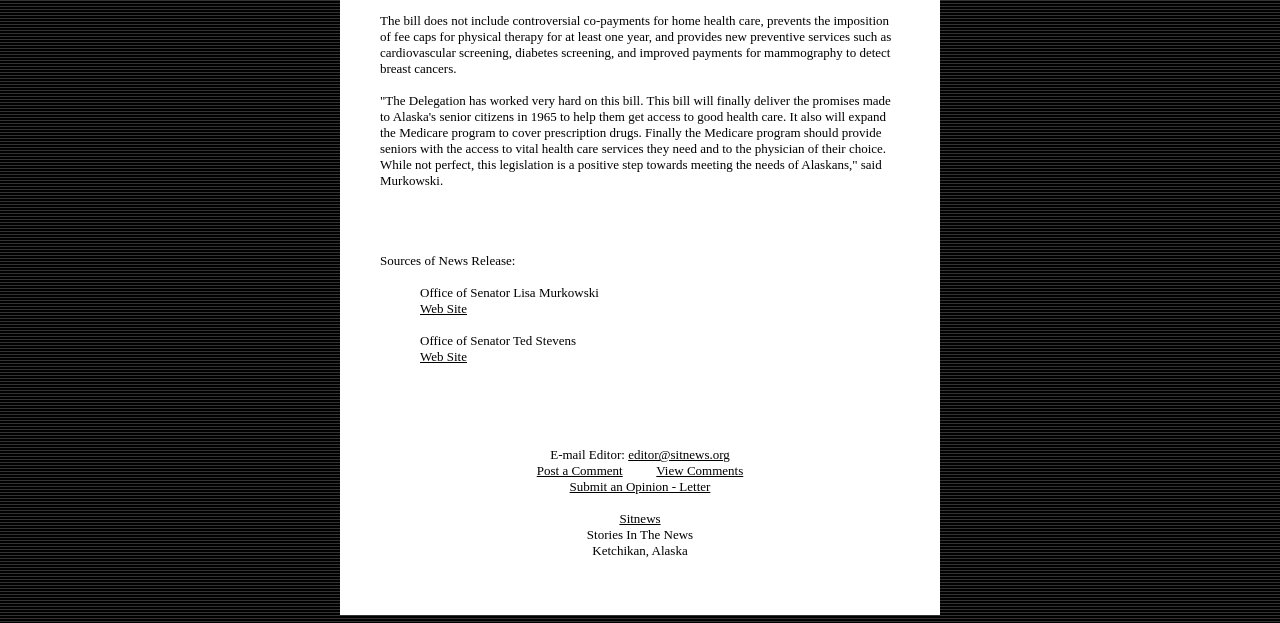What is the topic of the news release?
Please provide a single word or phrase as your answer based on the screenshot.

Health care